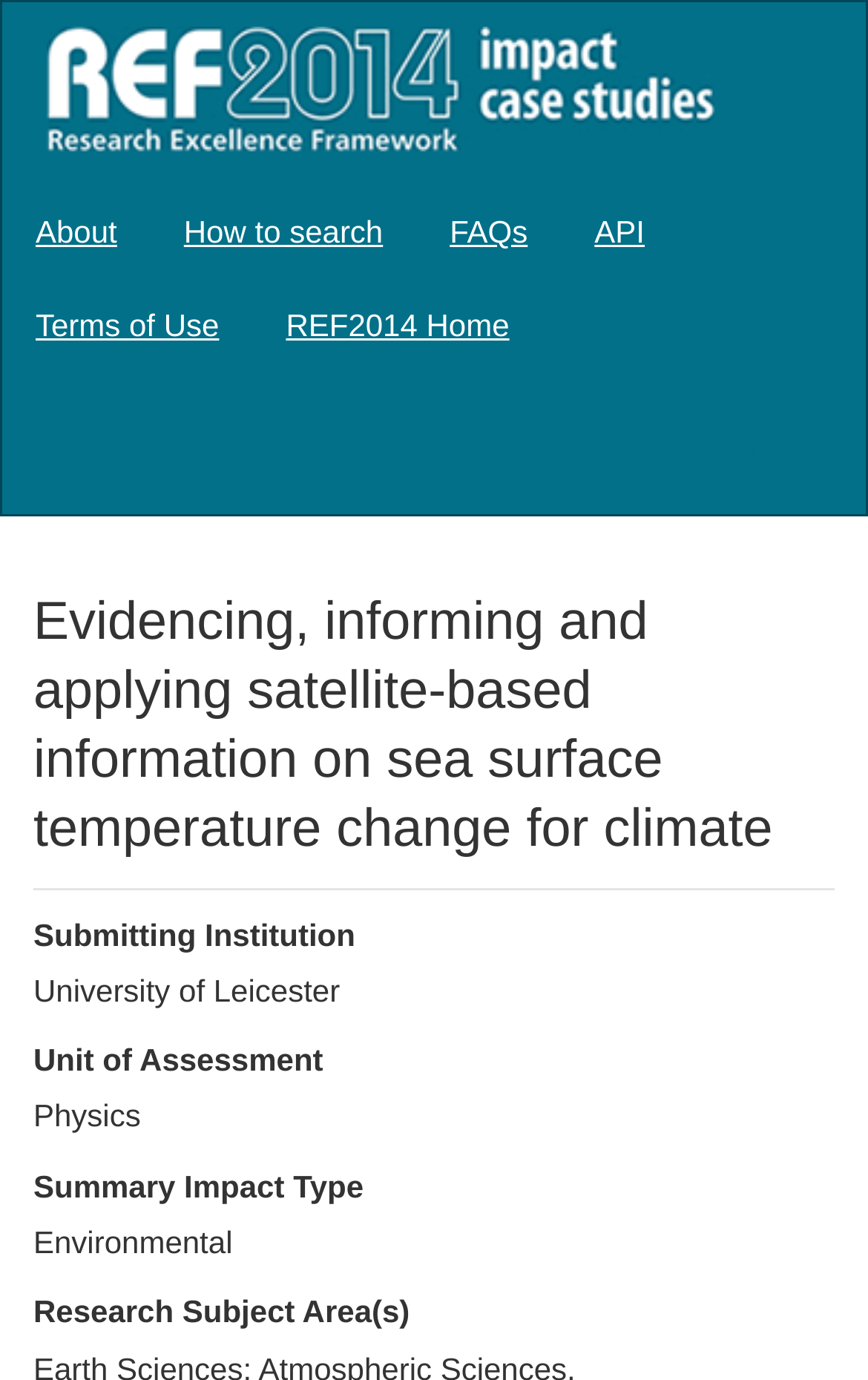Please locate the bounding box coordinates of the element that needs to be clicked to achieve the following instruction: "Click on About". The coordinates should be four float numbers between 0 and 1, i.e., [left, top, right, bottom].

[0.003, 0.133, 0.173, 0.201]